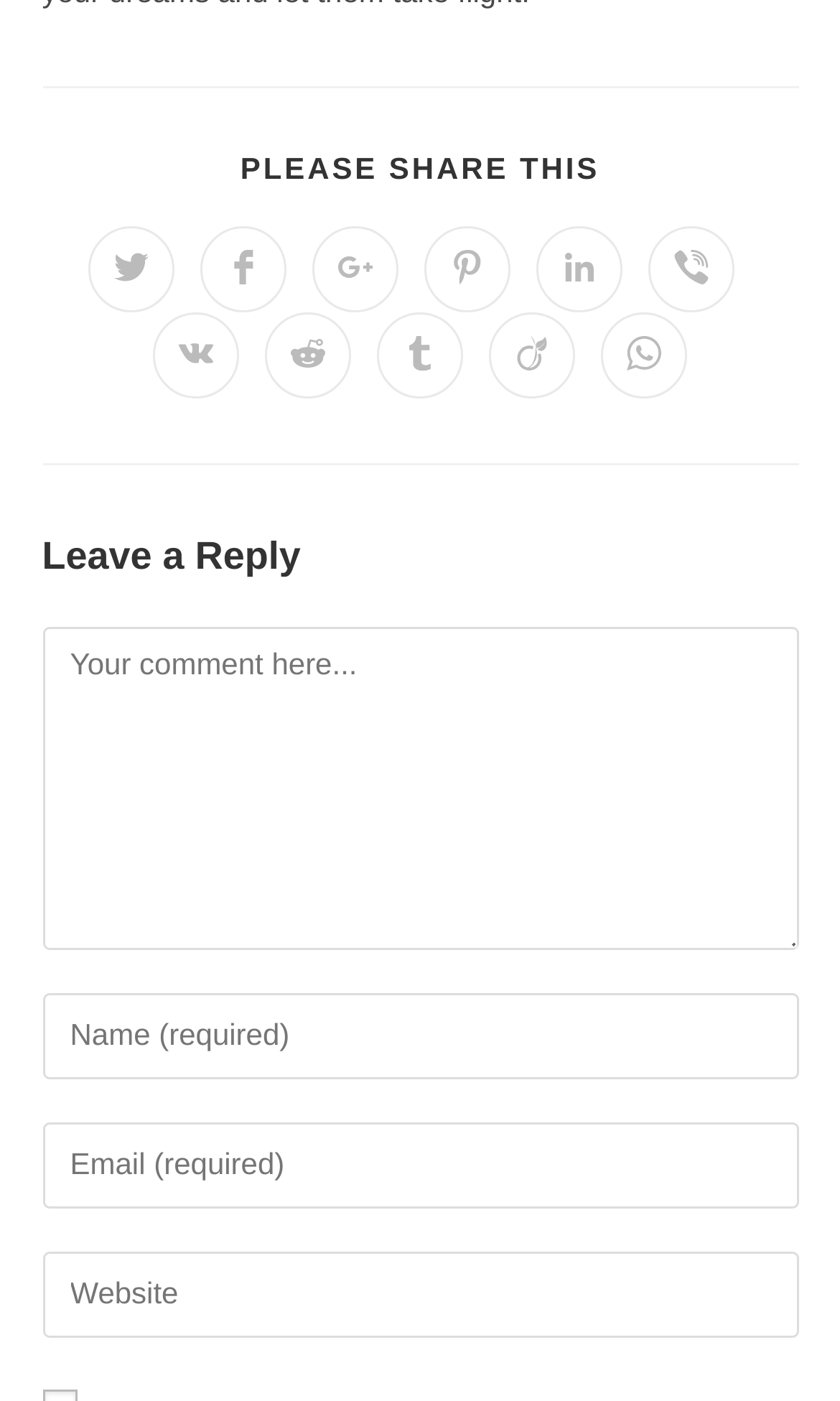Please identify the bounding box coordinates of the element's region that needs to be clicked to fulfill the following instruction: "Enter your name or username to comment". The bounding box coordinates should consist of four float numbers between 0 and 1, i.e., [left, top, right, bottom].

[0.05, 0.709, 0.95, 0.77]